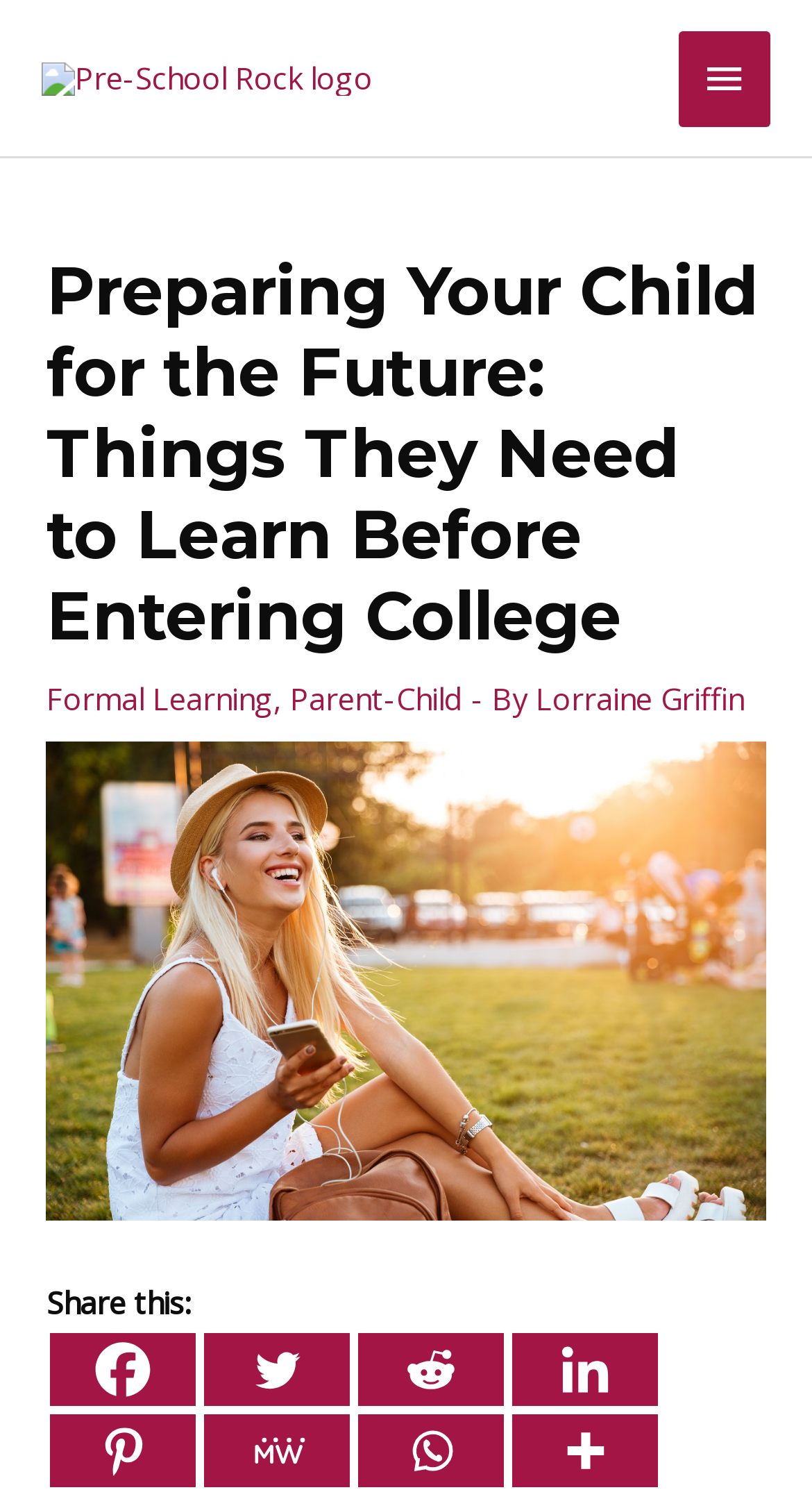Please identify the bounding box coordinates of the area I need to click to accomplish the following instruction: "Open the main menu".

[0.836, 0.02, 0.949, 0.084]